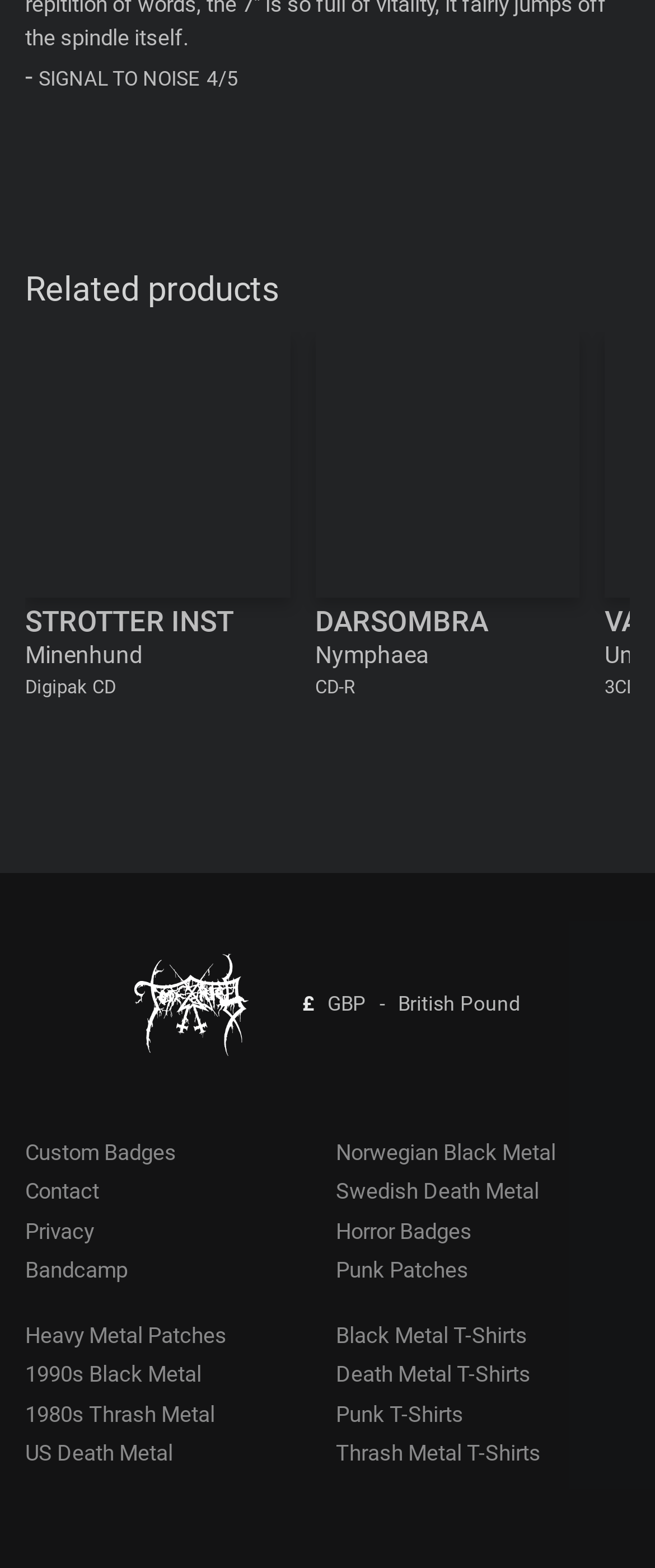How many images are there on this webpage?
Answer the question with a single word or phrase, referring to the image.

3